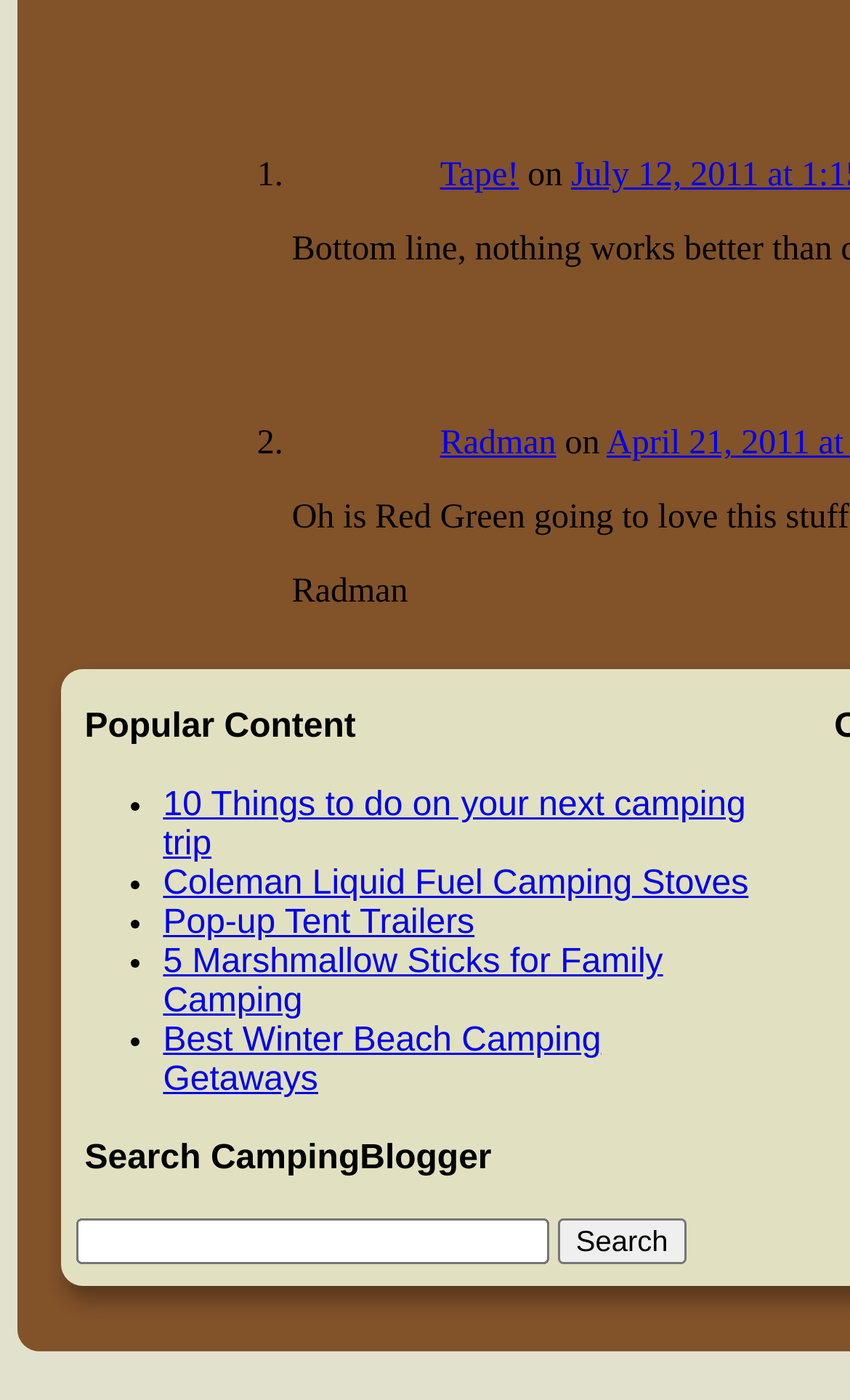Specify the bounding box coordinates of the region I need to click to perform the following instruction: "Click on 'Tape!' link". The coordinates must be four float numbers in the range of 0 to 1, i.e., [left, top, right, bottom].

[0.518, 0.113, 0.61, 0.139]